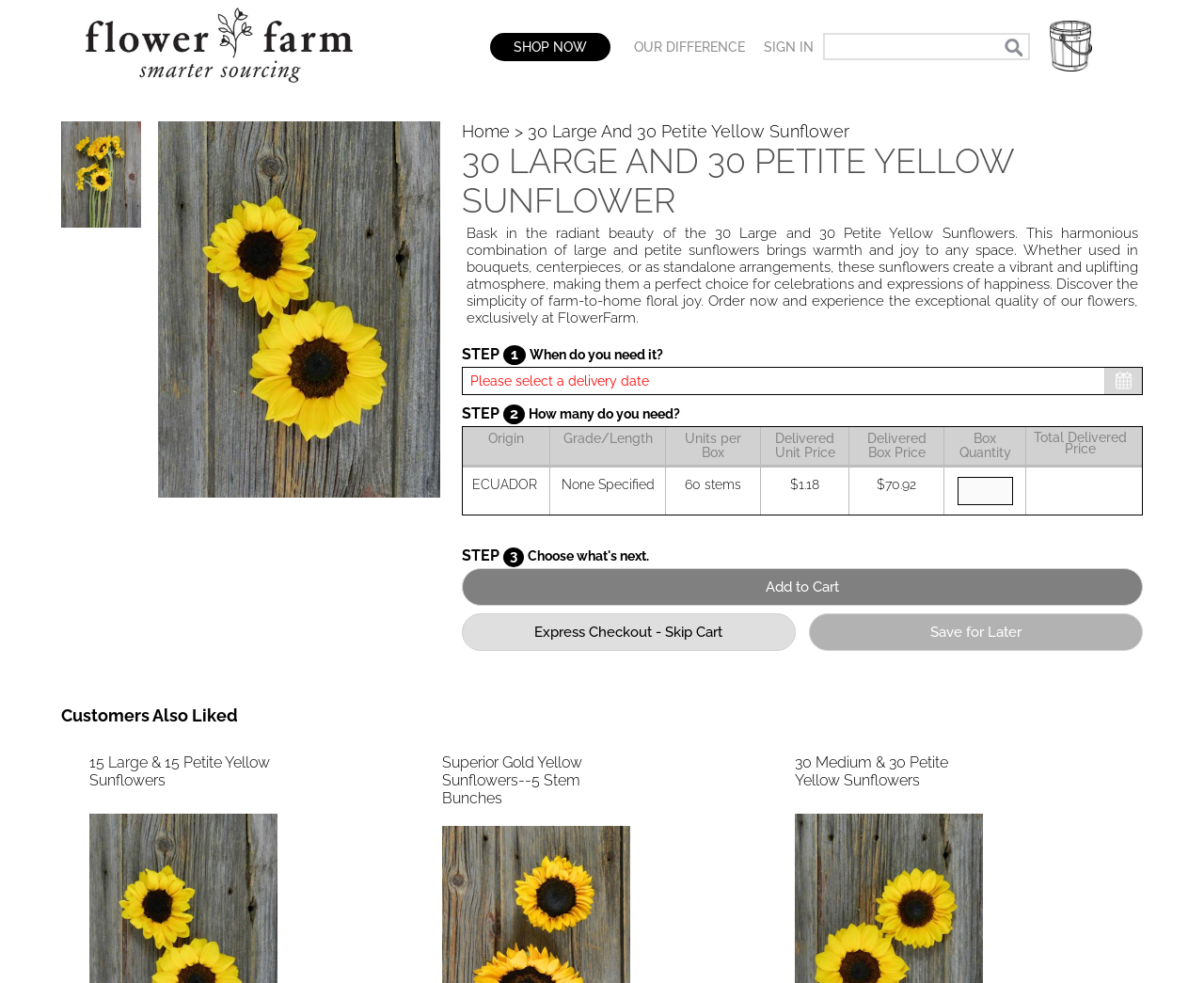Locate the bounding box coordinates of the area that needs to be clicked to fulfill the following instruction: "Read the 'News' section". The coordinates should be in the format of four float numbers between 0 and 1, namely [left, top, right, bottom].

None